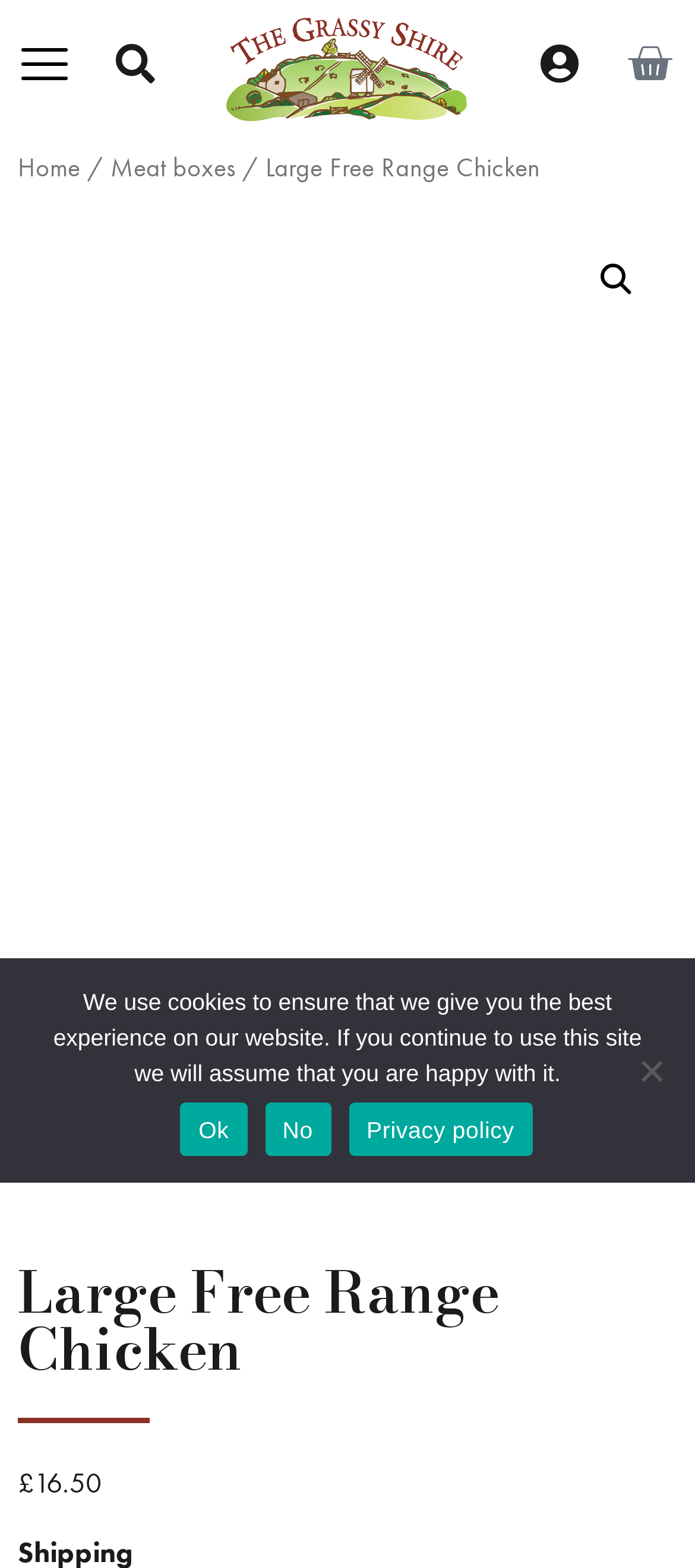Provide a thorough description of the webpage's content and layout.

This webpage is about a product, specifically a "Large Free Range Chicken" from "The Grassy Shire". At the top left corner, there is a mobile menu toggle button. Next to it, there are three links, likely representing different sections of the website. On the top right corner, there is a basket icon with a link.

Below the top section, there is a navigation breadcrumb trail that shows the path "Home > Meat boxes > Large Free Range Chicken". A search icon is located on the top right side of the page.

The main content of the page is an image of the product, which takes up most of the page. There are three smaller images below the main image, possibly showing different views of the product.

Above the images, there is a heading that reads "Large Free Range Chicken". The price of the product, £16.50, is displayed below the heading.

At the bottom of the page, there is a cookie notice dialog that informs users about the website's cookie policy. The dialog has three links: "Ok", "No", and "Privacy policy".